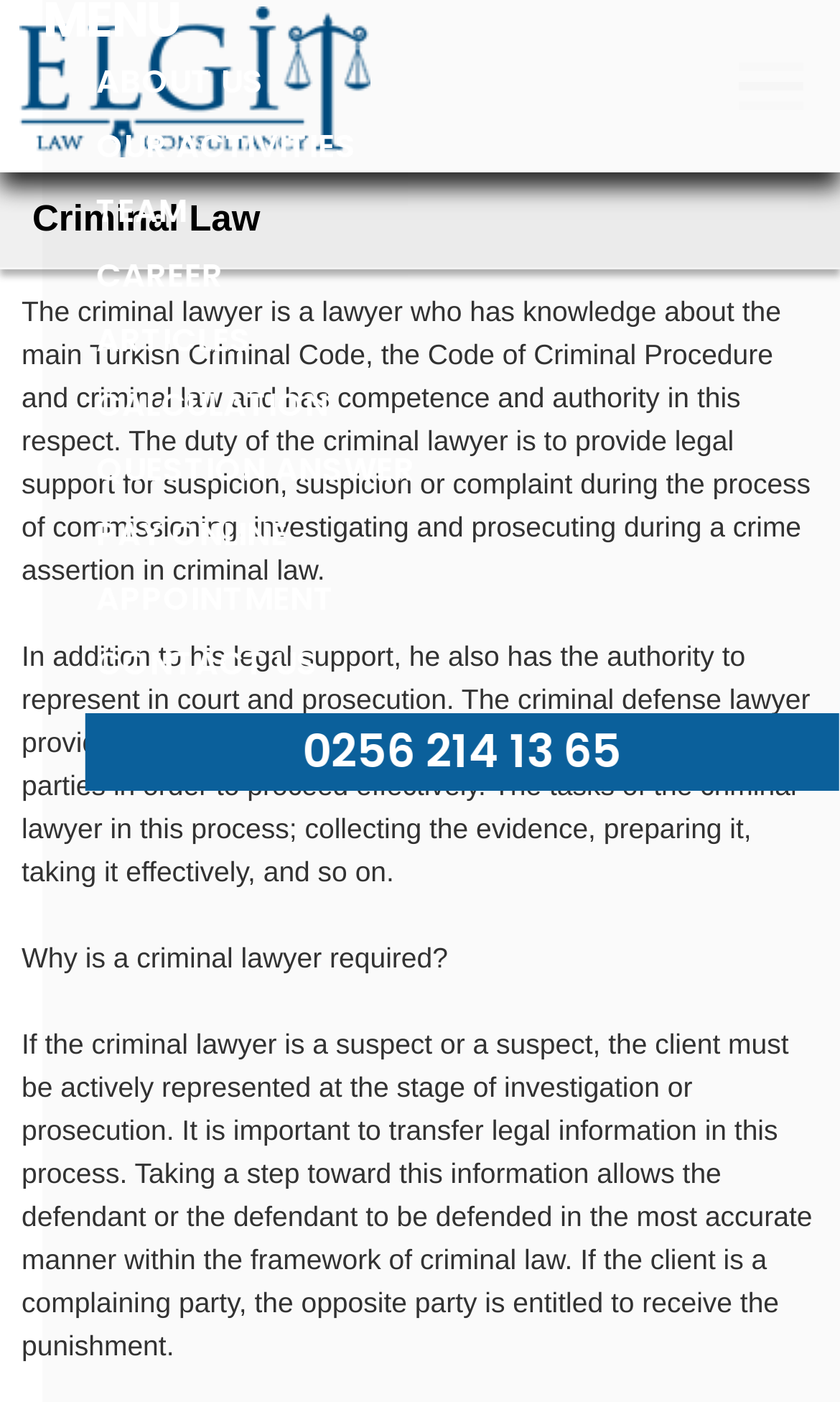Elaborate on the webpage's design and content in a detailed caption.

The webpage is about criminal law, with a focus on the role and responsibilities of a criminal lawyer. At the top, there is a link to "Elgit Law & Consulting" and a heading that reads "Criminal Law". Below the heading, there is a brief description of a criminal lawyer, stating that they have knowledge about the main Turkish Criminal Code, the Code of Criminal Procedure, and criminal law, and have competence and authority in this respect.

Following this description, there are several paragraphs that outline the duties of a criminal lawyer. These duties include providing legal support during the investigation and prosecution process, representing clients in court and prosecution, and providing legal counseling services to parties involved. The criminal lawyer also collects and prepares evidence, and takes it into consideration during the process.

The webpage also explains why a criminal lawyer is necessary, stating that if the client is a suspect or defendant, they must be actively represented during the investigation or prosecution stage. It is important to transfer legal information during this process, which allows the defendant or suspect to be defended in the most accurate manner within the framework of criminal law. Additionally, if the client is a complaining party, the opposite party is entitled to receive the punishment.

Overall, the webpage provides a detailed explanation of the role and responsibilities of a criminal lawyer, and the importance of their involvement in the criminal justice process.